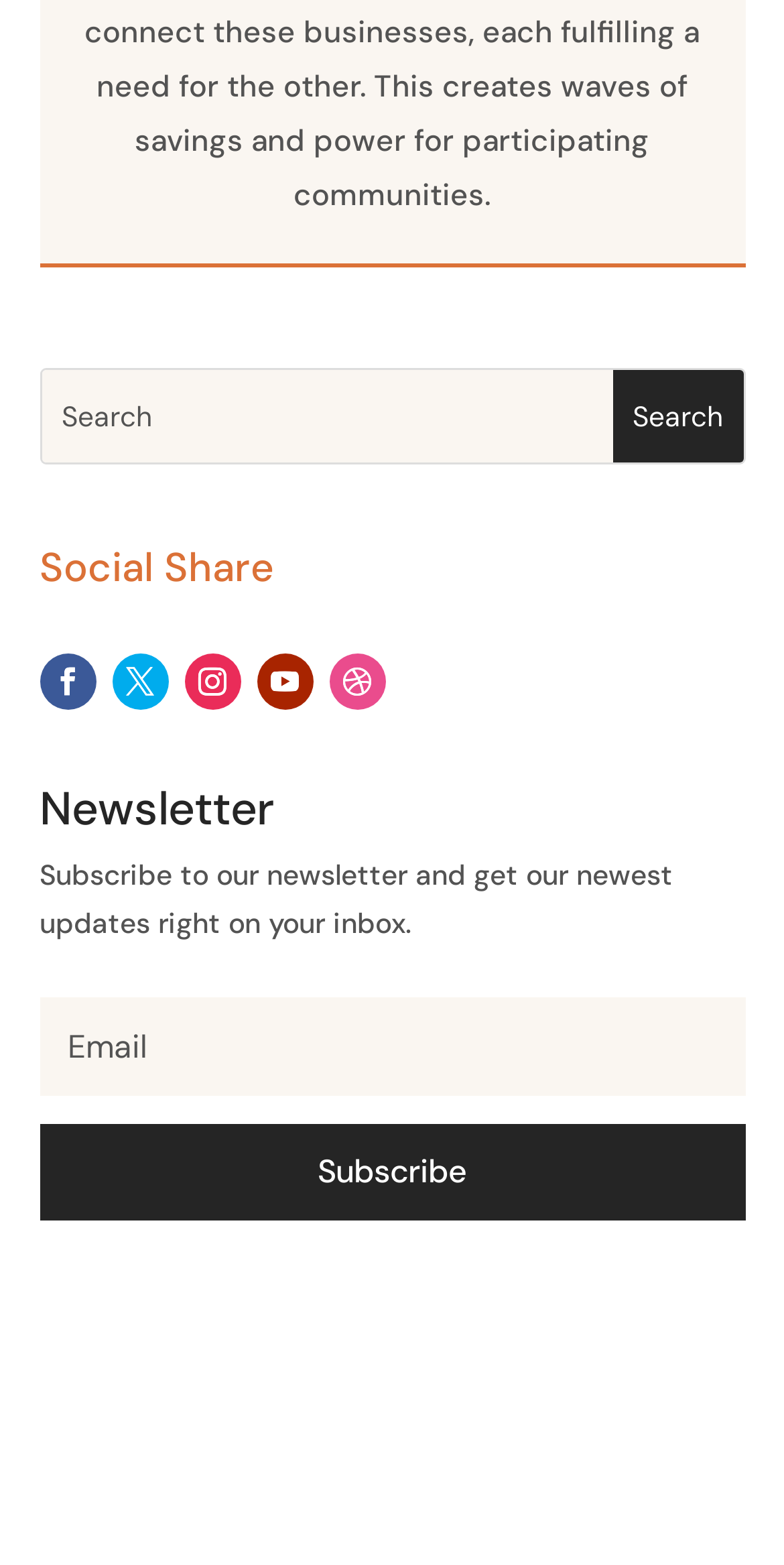Please locate the bounding box coordinates for the element that should be clicked to achieve the following instruction: "Subscribe to the newsletter". Ensure the coordinates are given as four float numbers between 0 and 1, i.e., [left, top, right, bottom].

[0.05, 0.719, 0.95, 0.779]